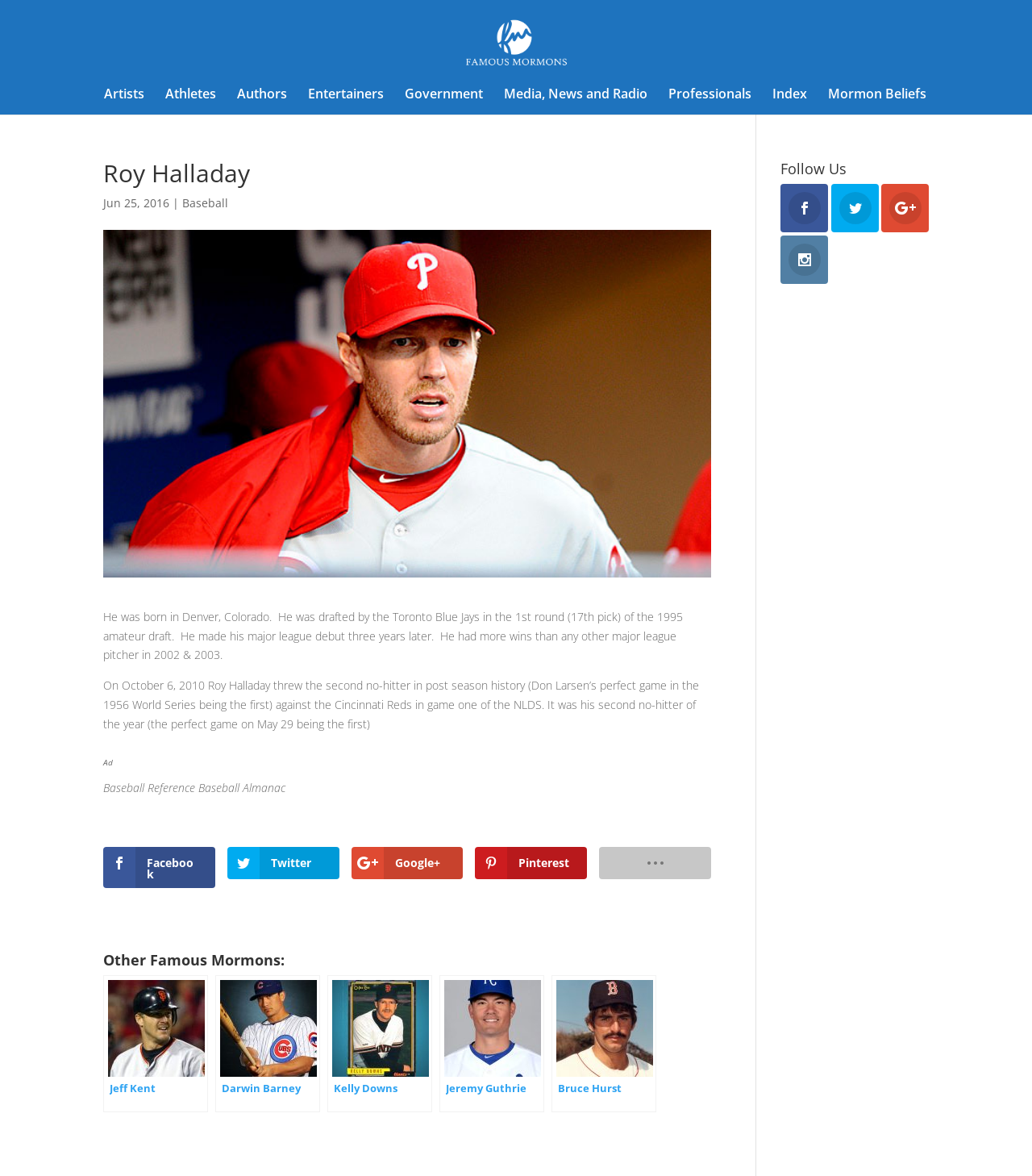Please determine the bounding box coordinates of the element to click in order to execute the following instruction: "Click on Famous Mormons". The coordinates should be four float numbers between 0 and 1, specified as [left, top, right, bottom].

[0.413, 0.028, 0.588, 0.041]